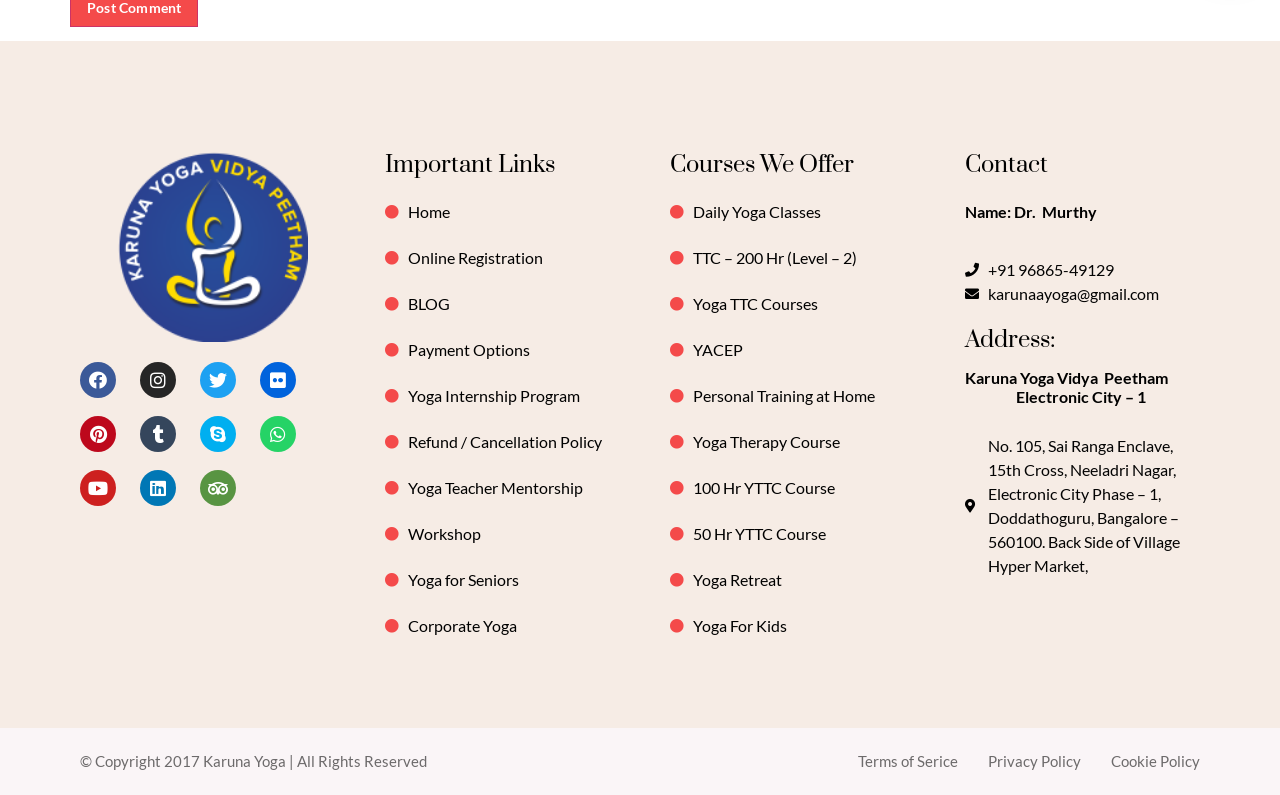Using the format (top-left x, top-left y, bottom-right x, bottom-right y), provide the bounding box coordinates for the described UI element. All values should be floating point numbers between 0 and 1: BLOG

[0.301, 0.367, 0.492, 0.397]